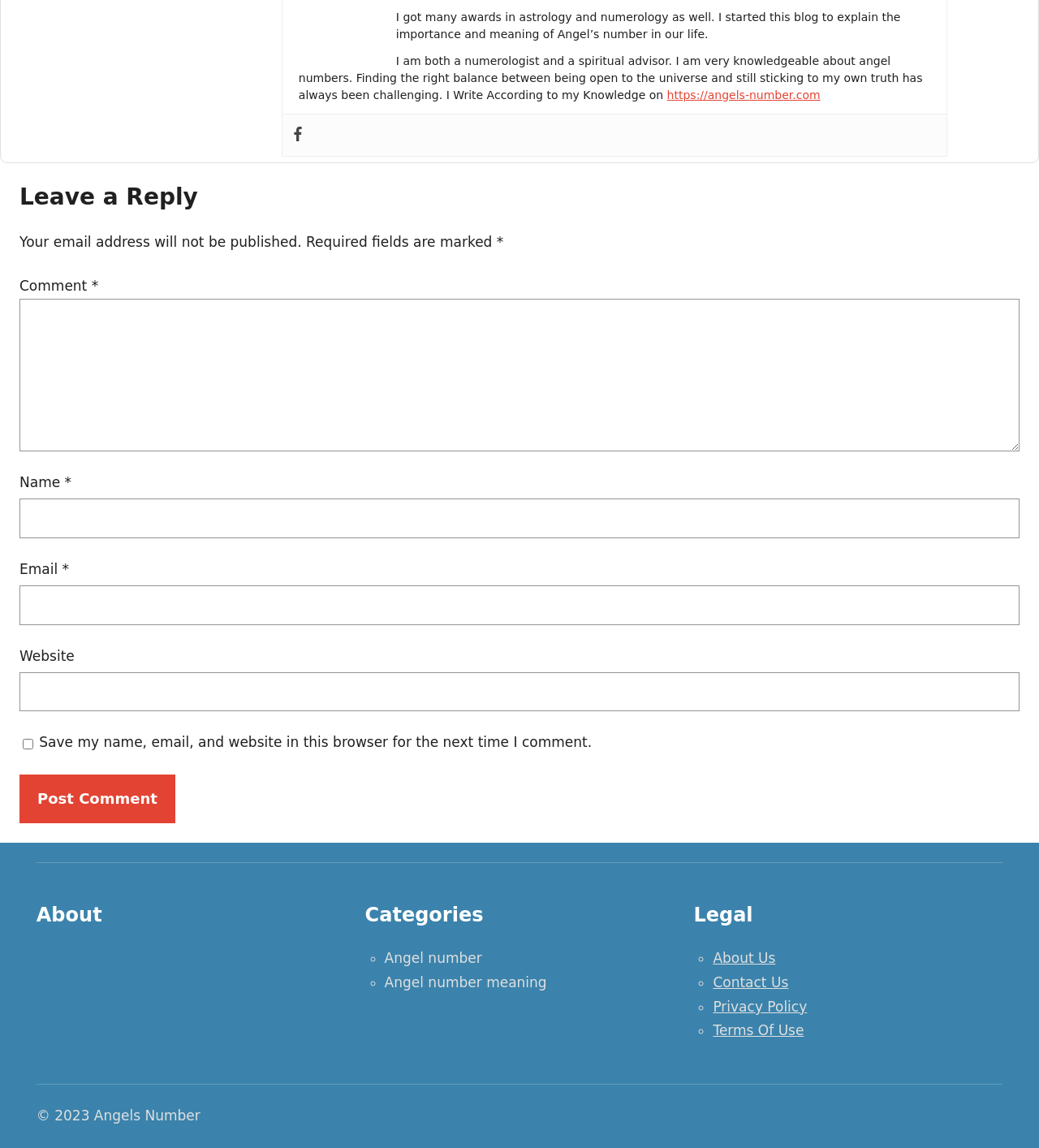What is required to post a comment?
Respond with a short answer, either a single word or a phrase, based on the image.

Name, email, and comment